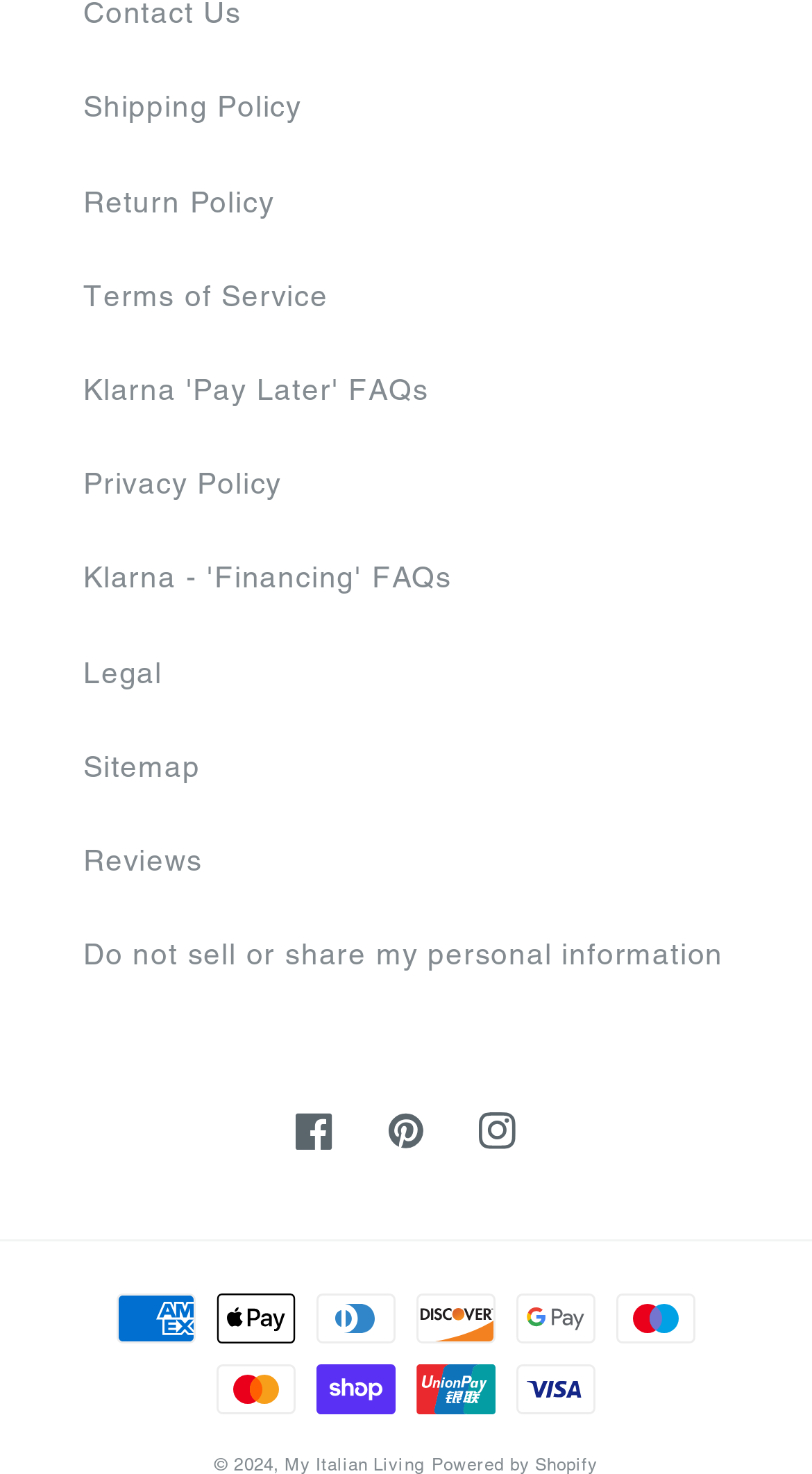Could you provide the bounding box coordinates for the portion of the screen to click to complete this instruction: "View shipping policy"?

[0.103, 0.042, 0.897, 0.105]